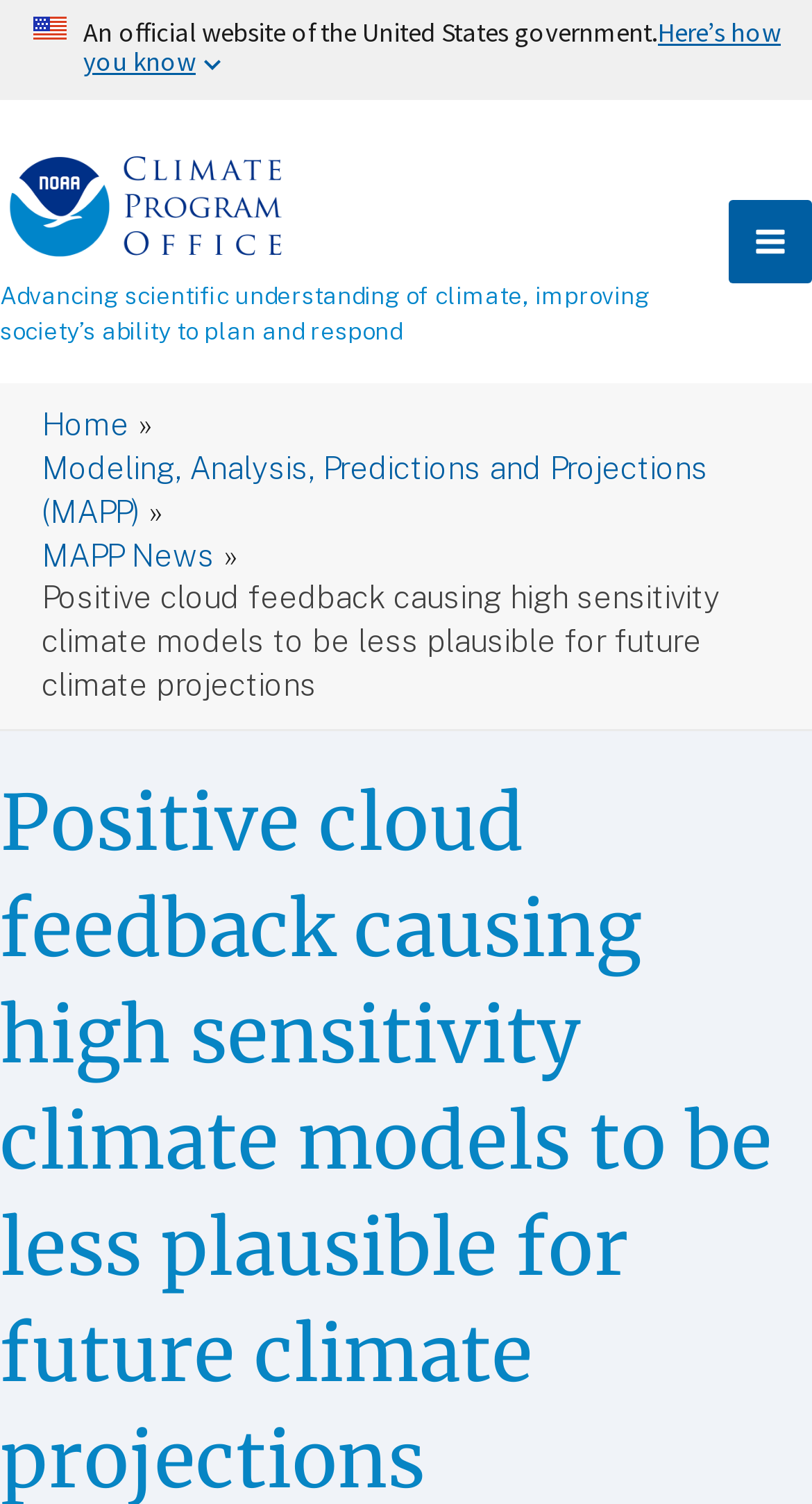Identify the bounding box for the UI element that is described as follows: "Here’s how you know".

[0.0, 0.0, 1.0, 0.066]